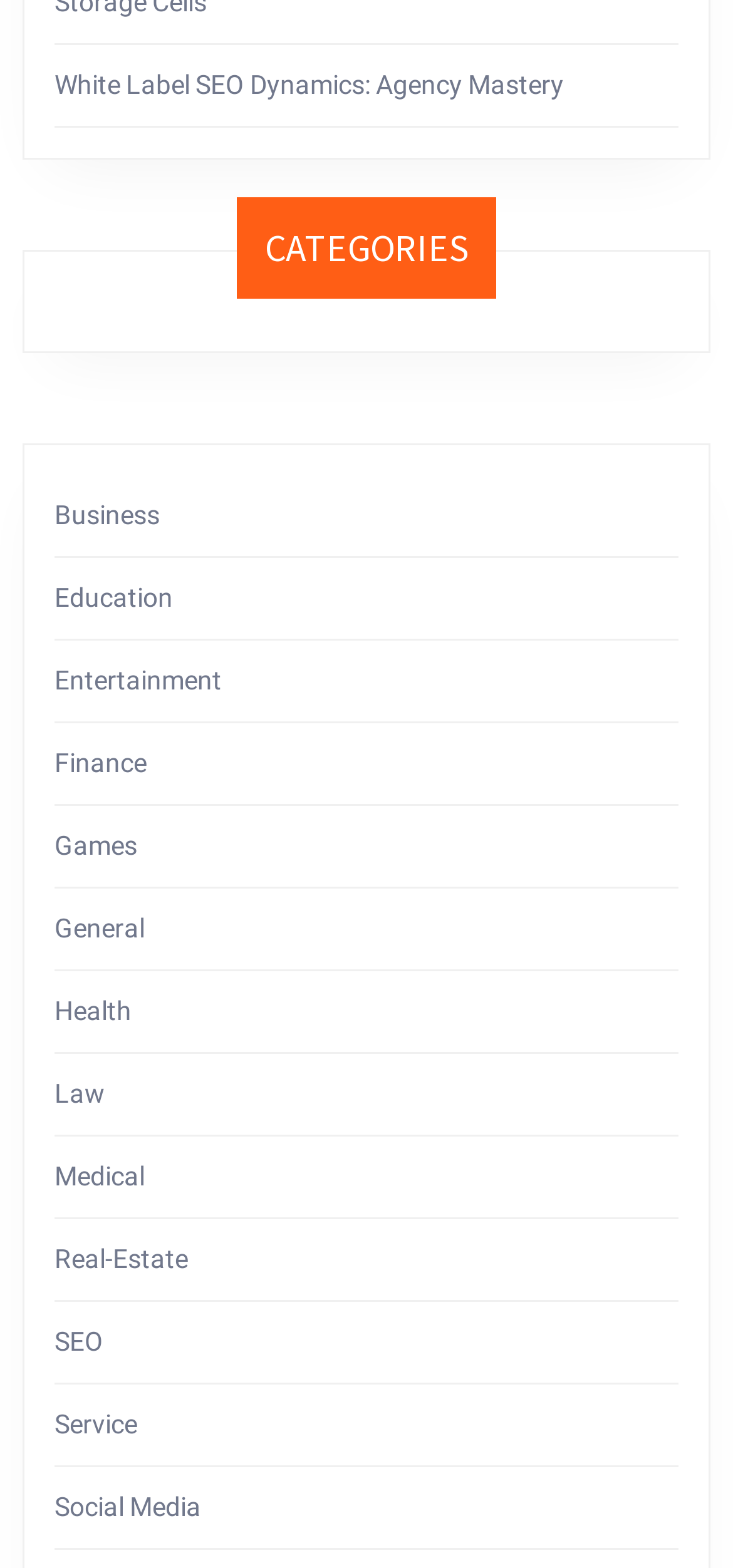Please examine the image and answer the question with a detailed explanation:
Are there any categories related to health?

I found a link labeled 'Health' and another link labeled 'Medical' under the 'CATEGORIES' heading, indicating that there are categories related to health.